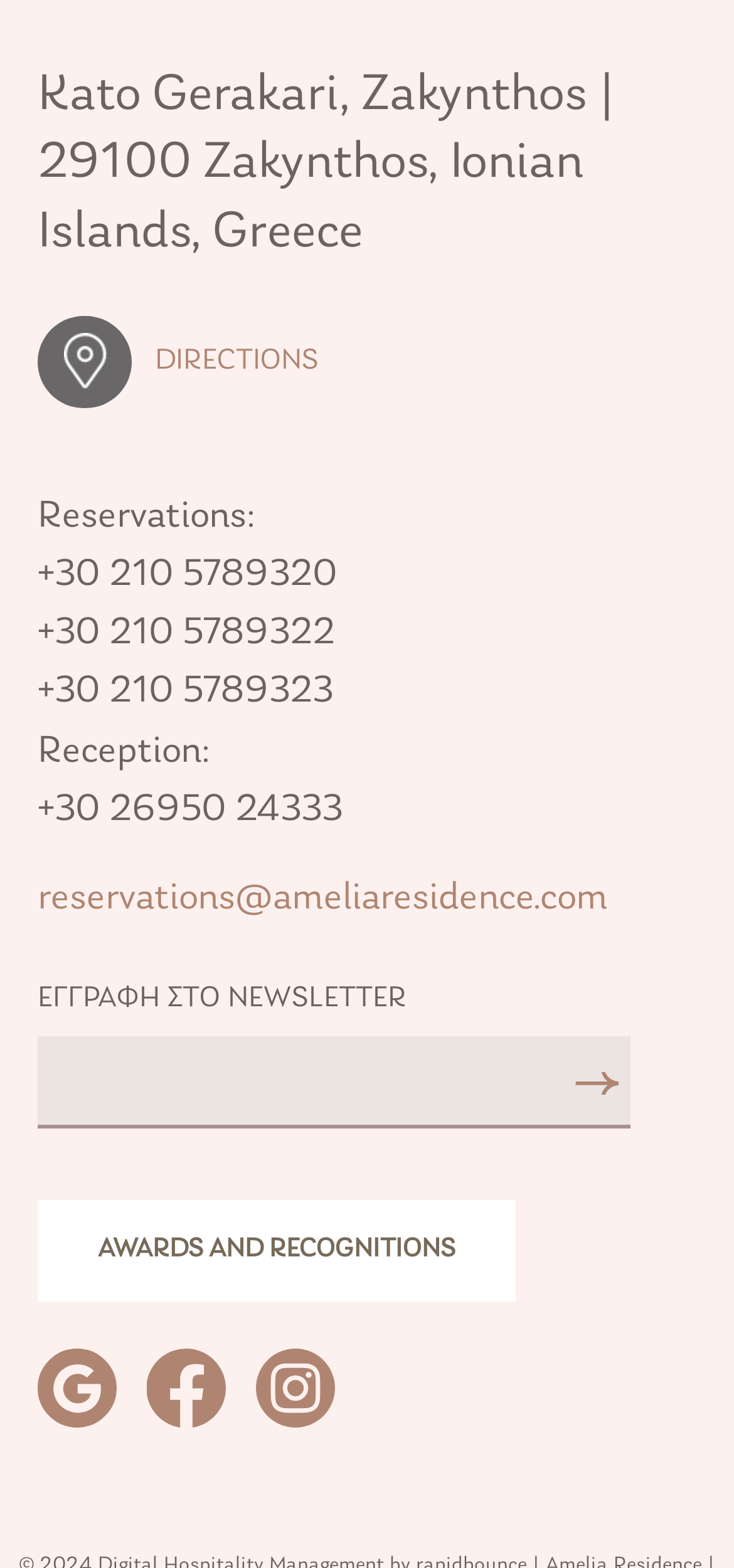What is the address of Amelia Residence?
Please use the image to deliver a detailed and complete answer.

The address of Amelia Residence can be found in the heading element at the top of the webpage, which reads 'Kato Gerakari, Zakynthos | 29100 Zakynthos, Ionian Islands, Greece'.